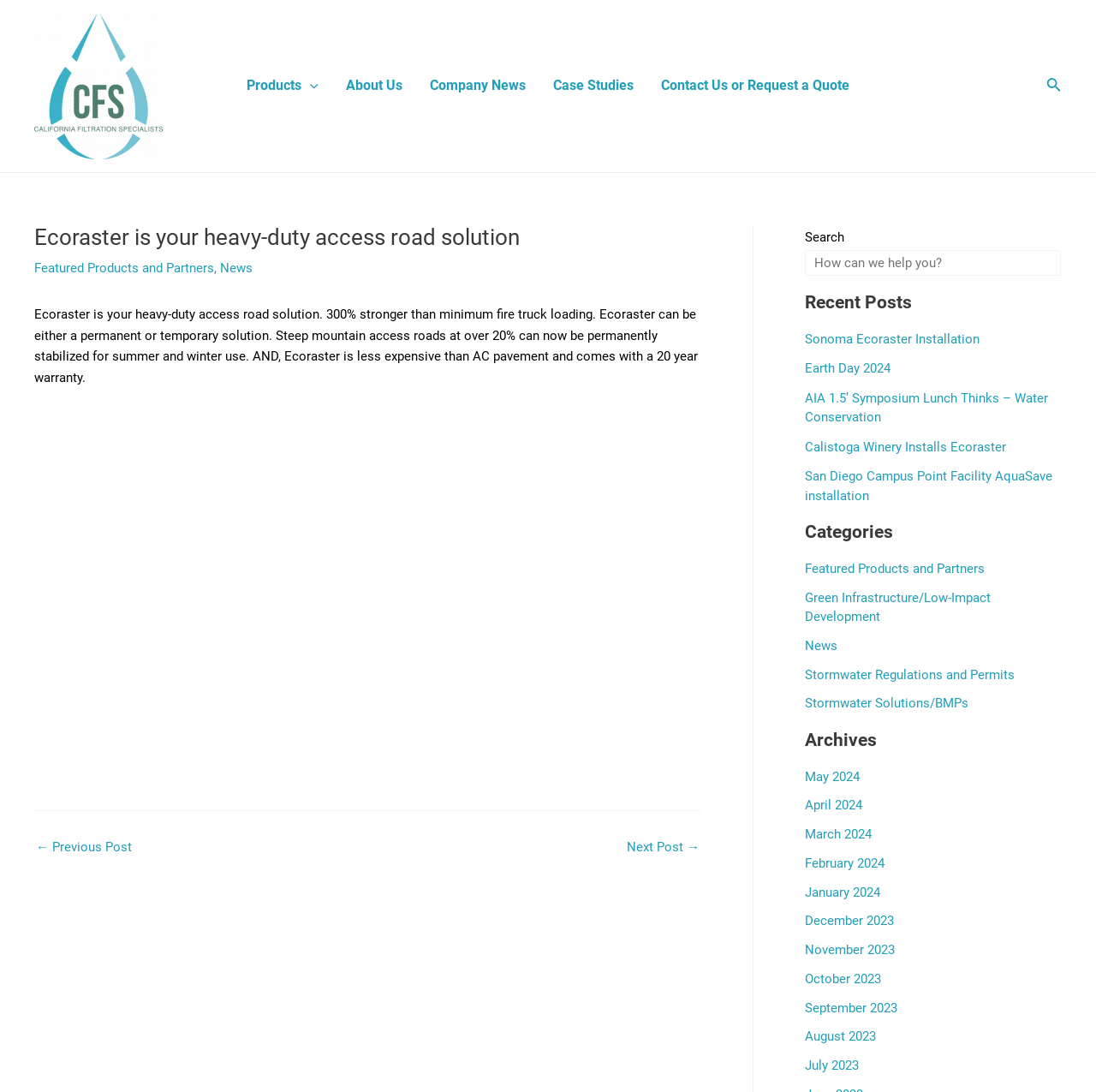Determine the bounding box of the UI element mentioned here: "Calistoga Winery Installs Ecoraster". The coordinates must be in the format [left, top, right, bottom] with values ranging from 0 to 1.

[0.734, 0.402, 0.918, 0.416]